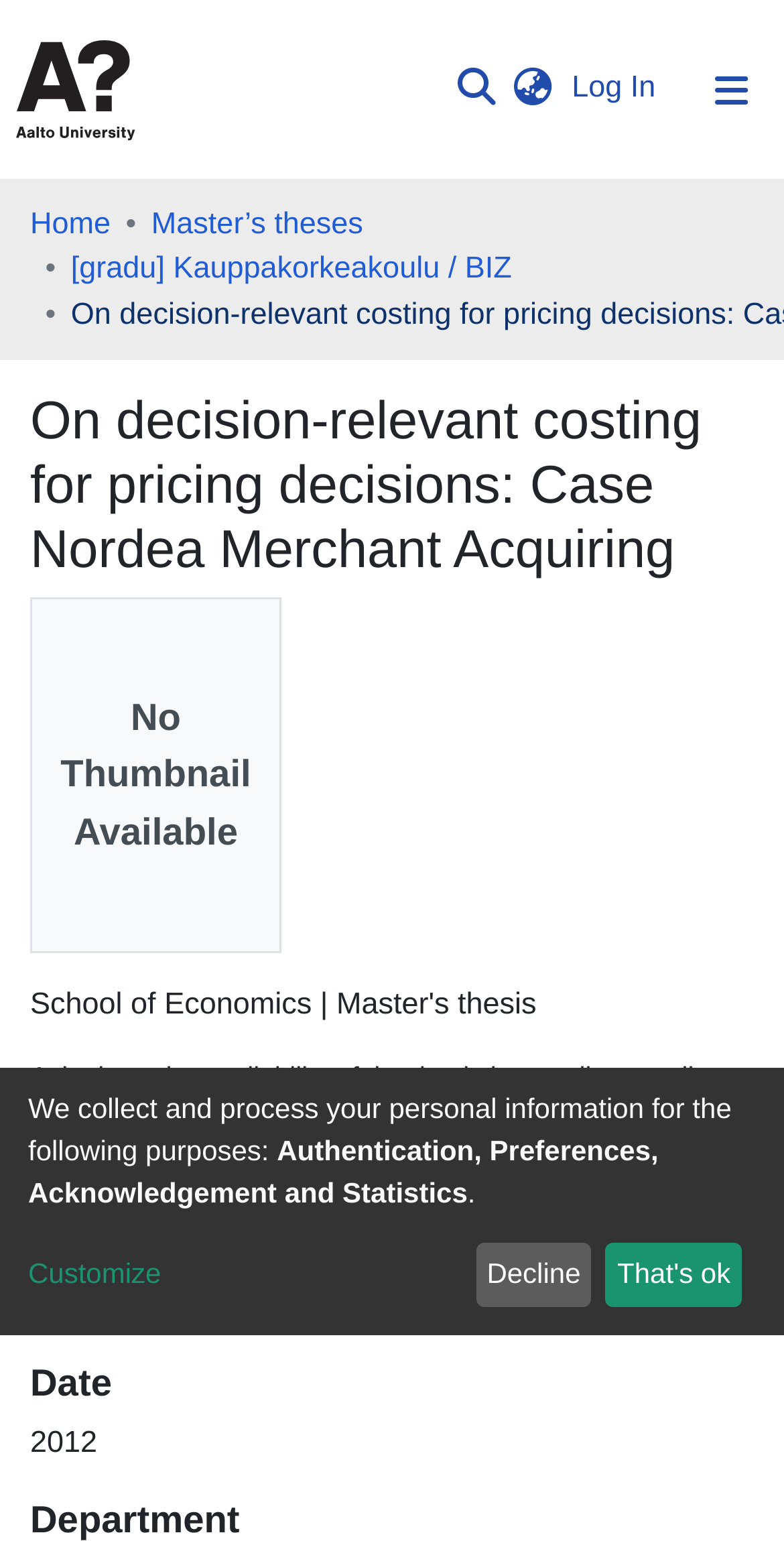Please determine the bounding box coordinates of the element's region to click in order to carry out the following instruction: "Search for a keyword". The coordinates should be four float numbers between 0 and 1, i.e., [left, top, right, bottom].

[0.575, 0.042, 0.64, 0.074]